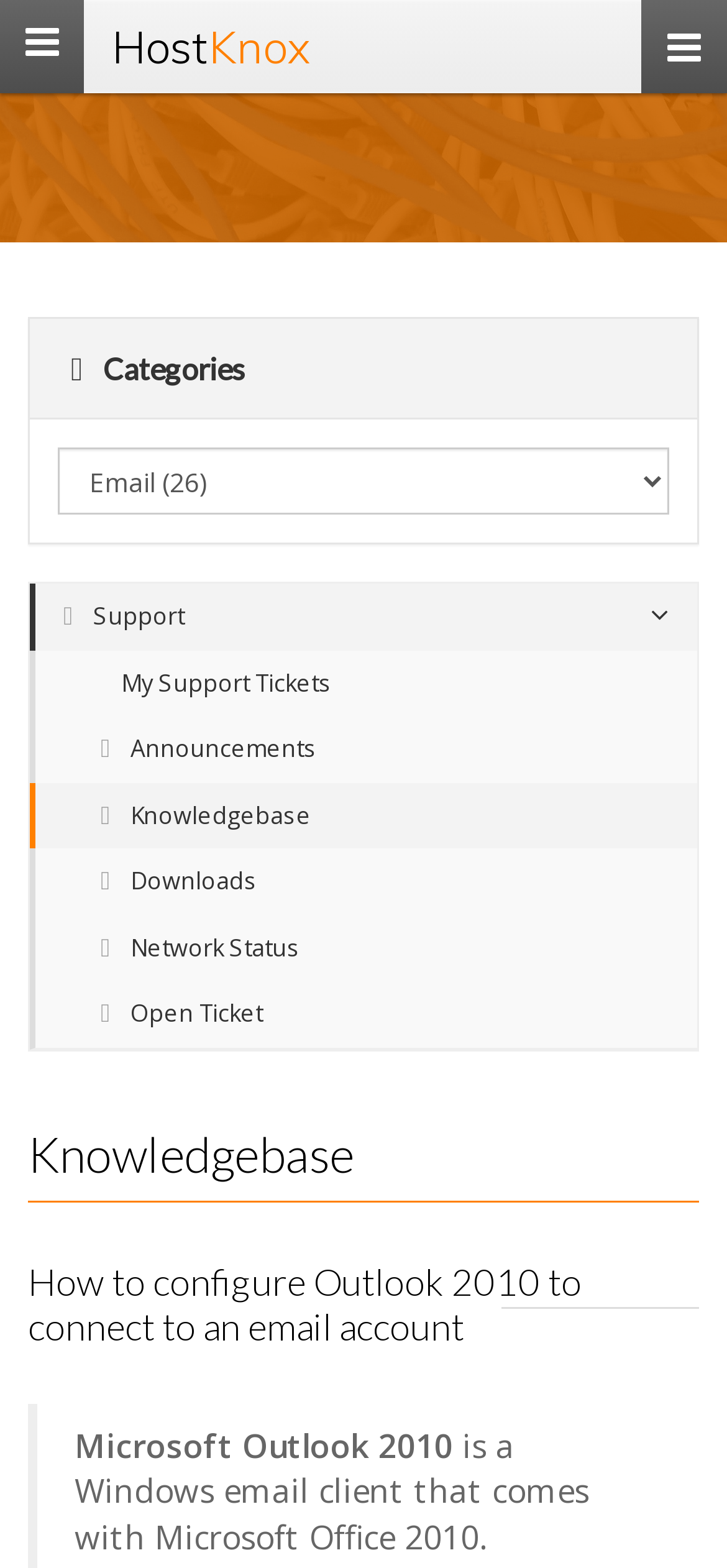Please find the bounding box coordinates of the element that must be clicked to perform the given instruction: "Click on the HostKnox link". The coordinates should be four float numbers from 0 to 1, i.e., [left, top, right, bottom].

[0.154, 0.0, 0.467, 0.059]